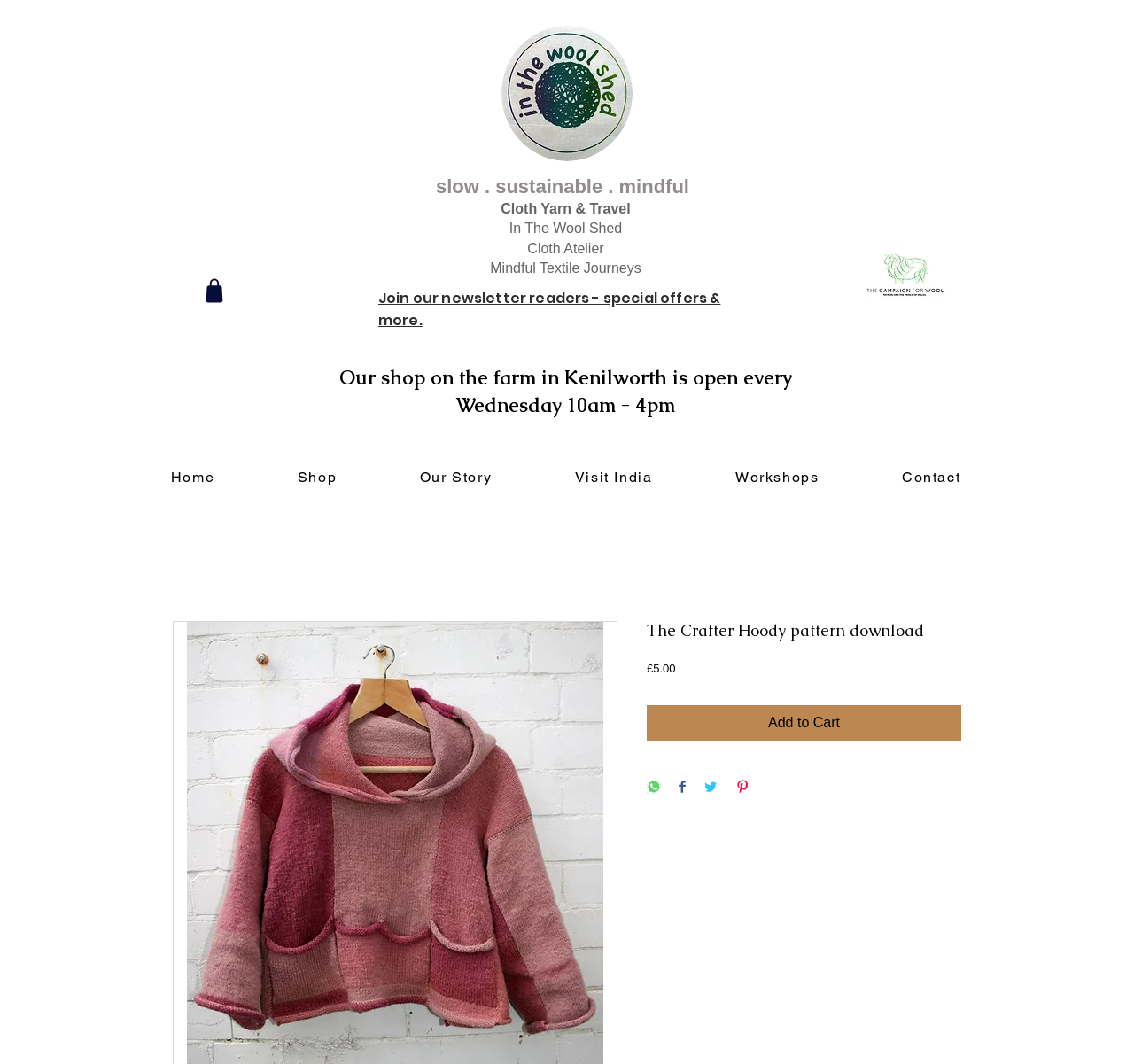What is the day of the week when the shop is open?
Please answer the question with a single word or phrase, referencing the image.

Wednesday